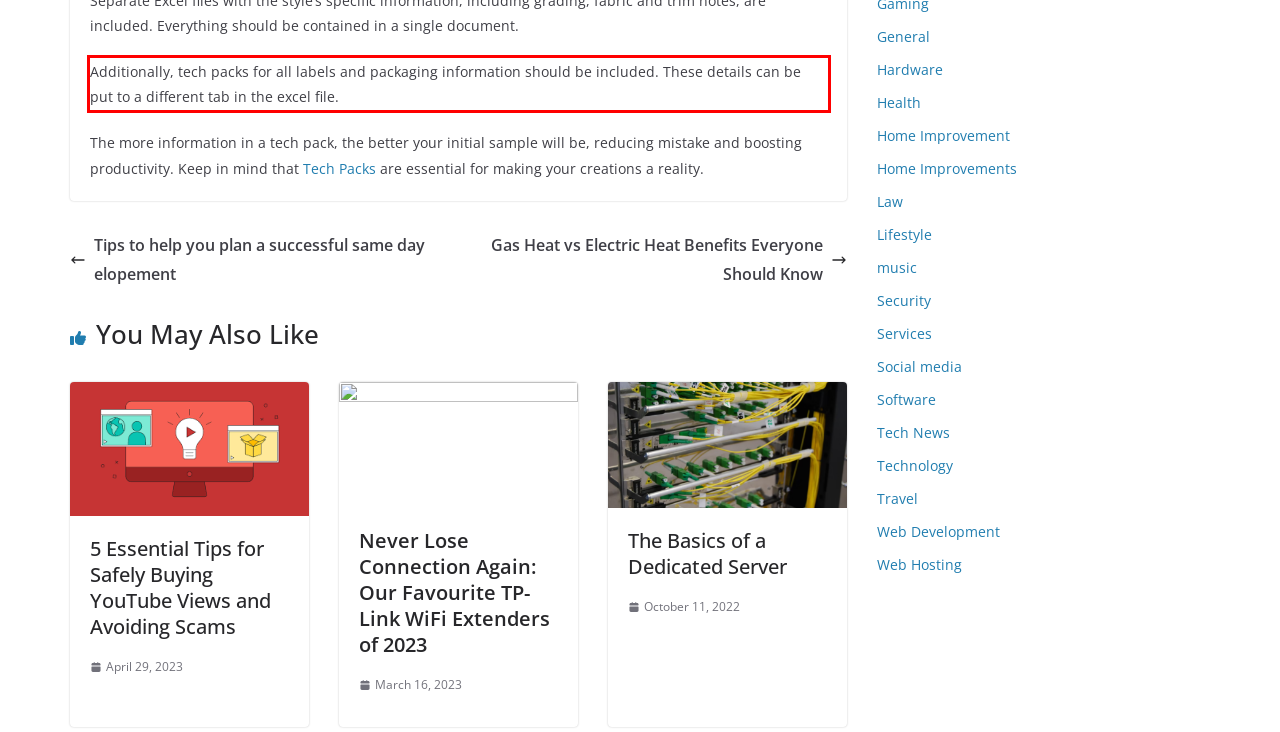Within the screenshot of the webpage, locate the red bounding box and use OCR to identify and provide the text content inside it.

Additionally, tech packs for all labels and packaging information should be included. These details can be put to a different tab in the excel file.